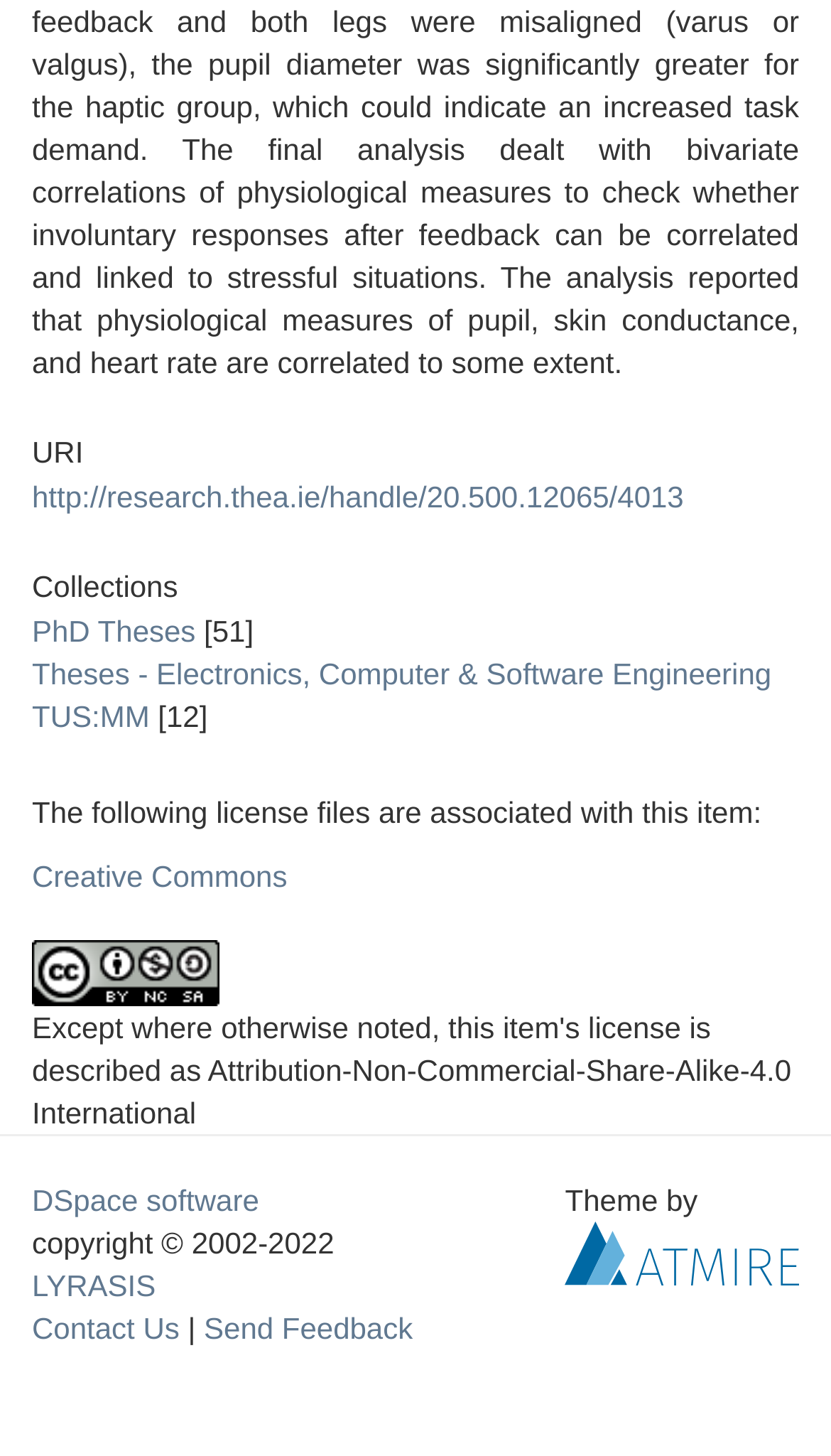How many license files are associated with this item?
Based on the content of the image, thoroughly explain and answer the question.

According to the static text 'The following license files are associated with this item:', there is only one license file associated with this item.